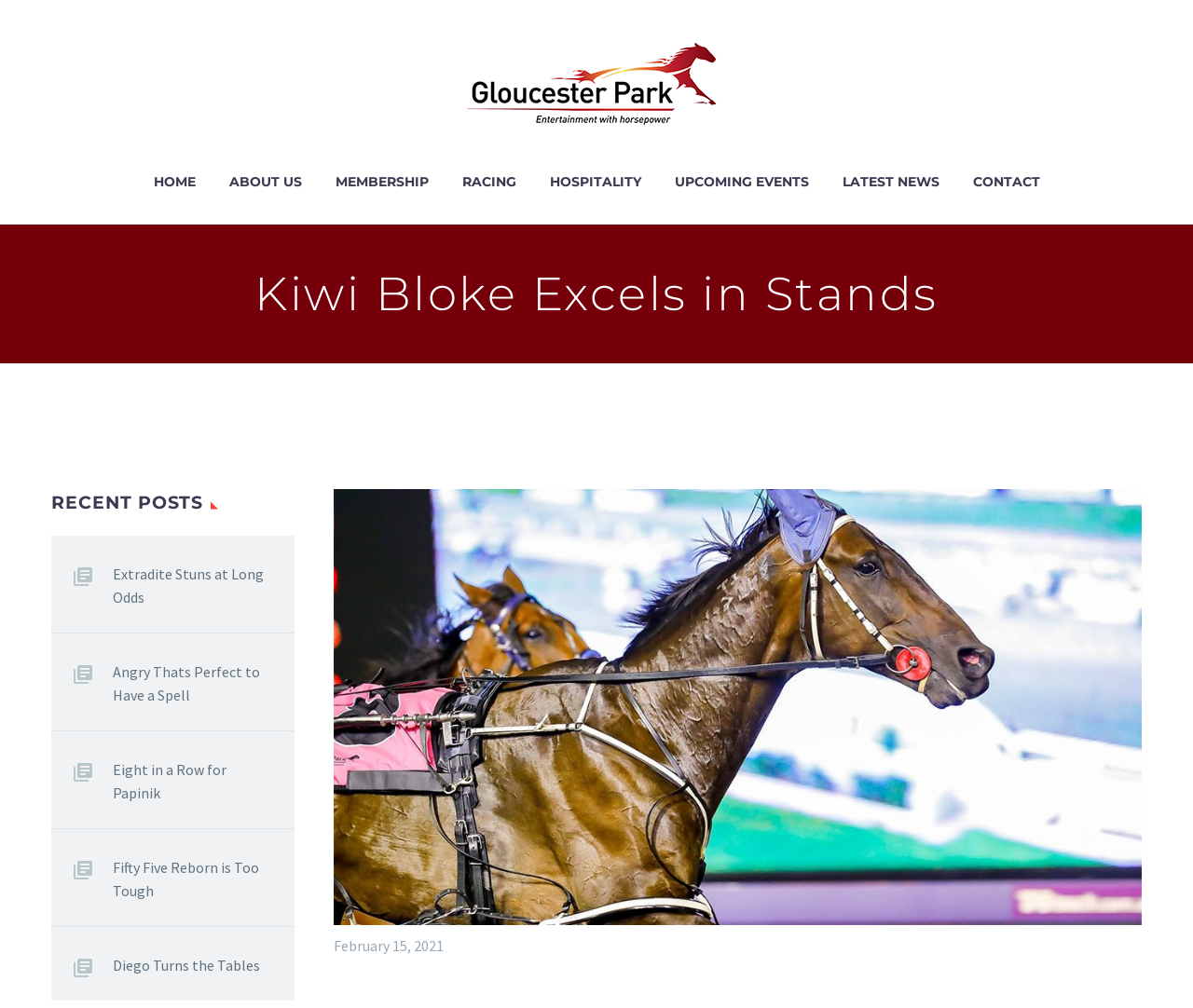What is the category of the webpage?
From the details in the image, answer the question comprehensively.

The link 'RACING' appears in the top navigation menu, suggesting that the webpage is categorized under racing.